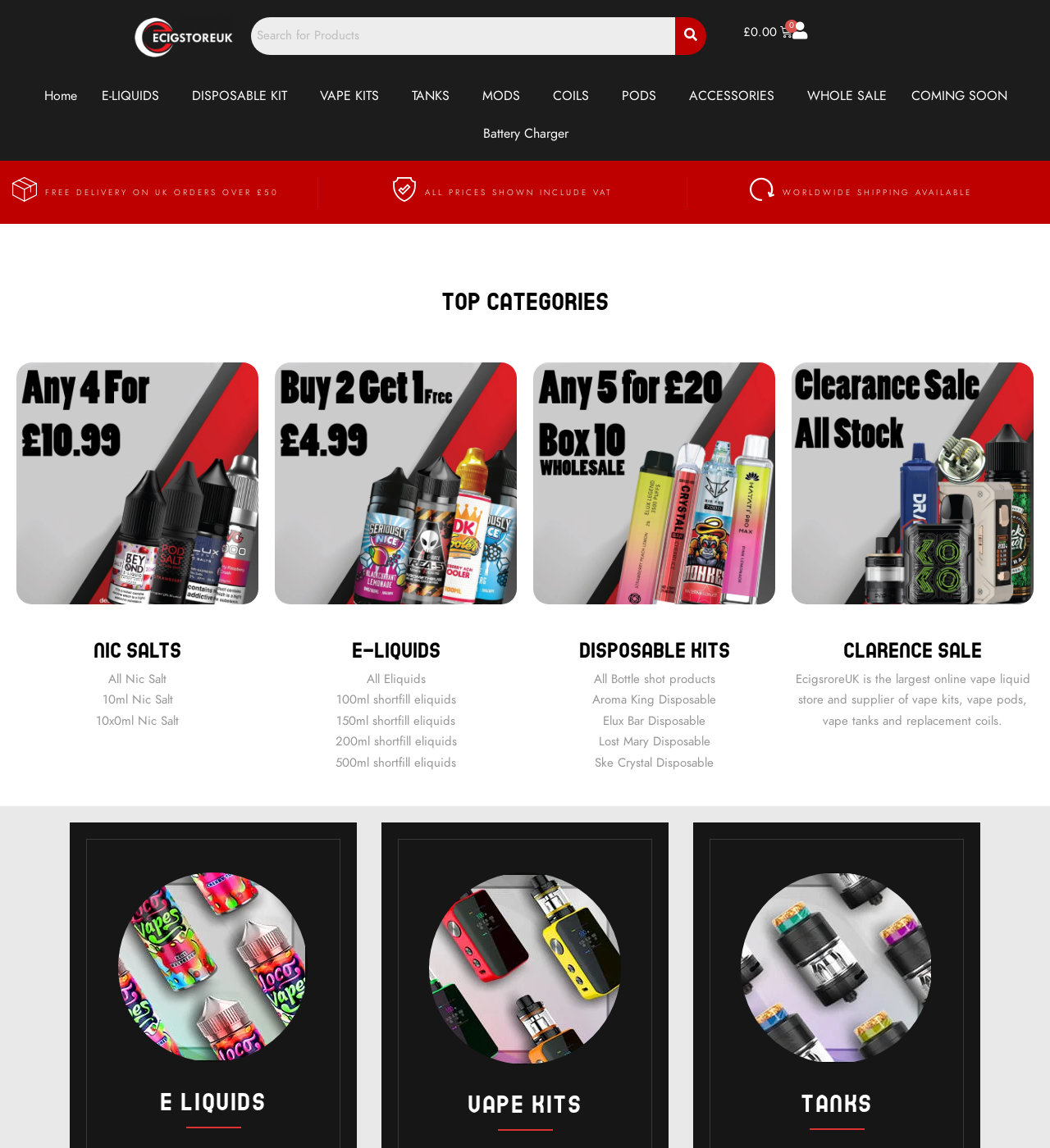Please reply with a single word or brief phrase to the question: 
How many banner images are displayed on the webpage?

3